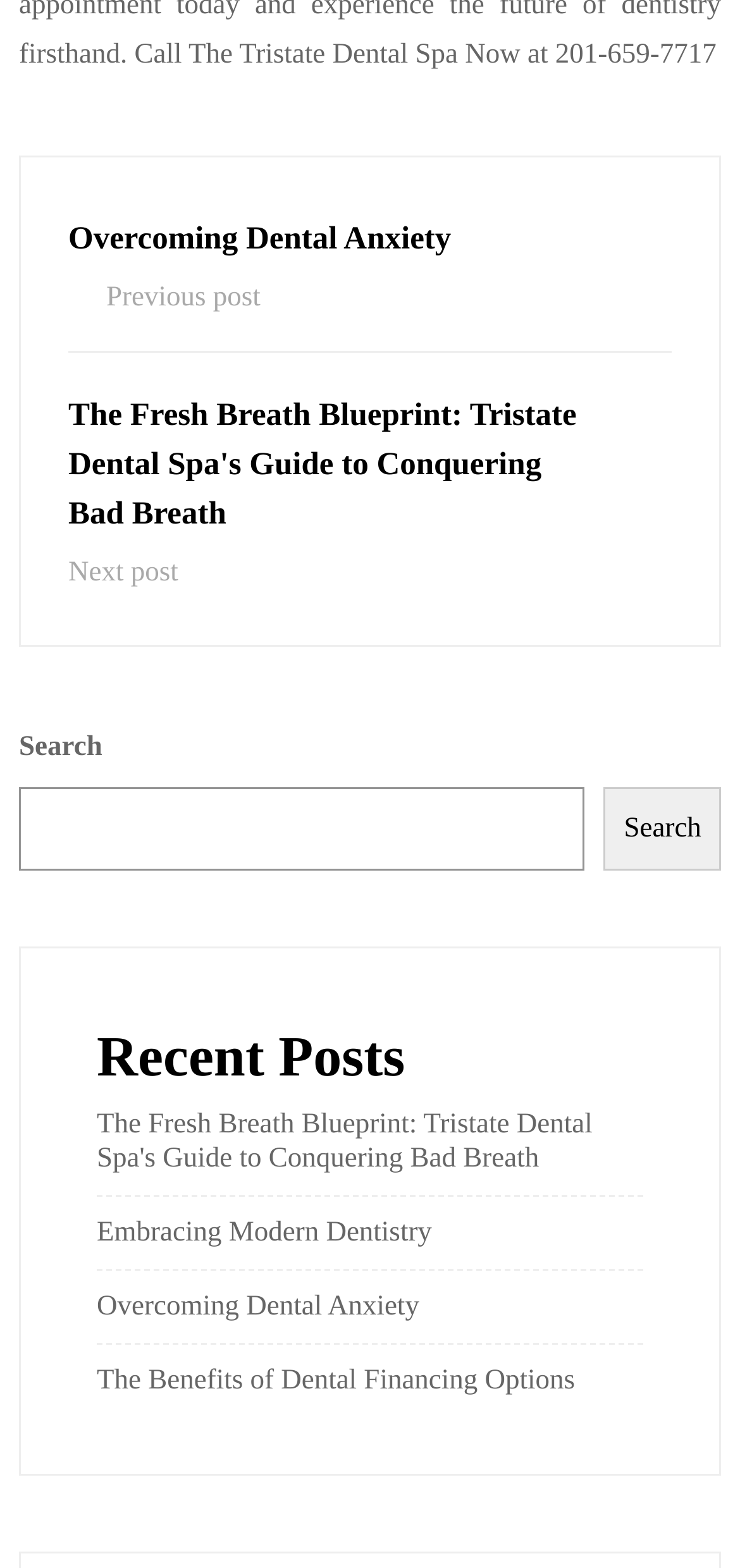Identify the bounding box of the HTML element described as: "Overcoming Dental Anxiety Previous post".

[0.092, 0.13, 0.61, 0.205]